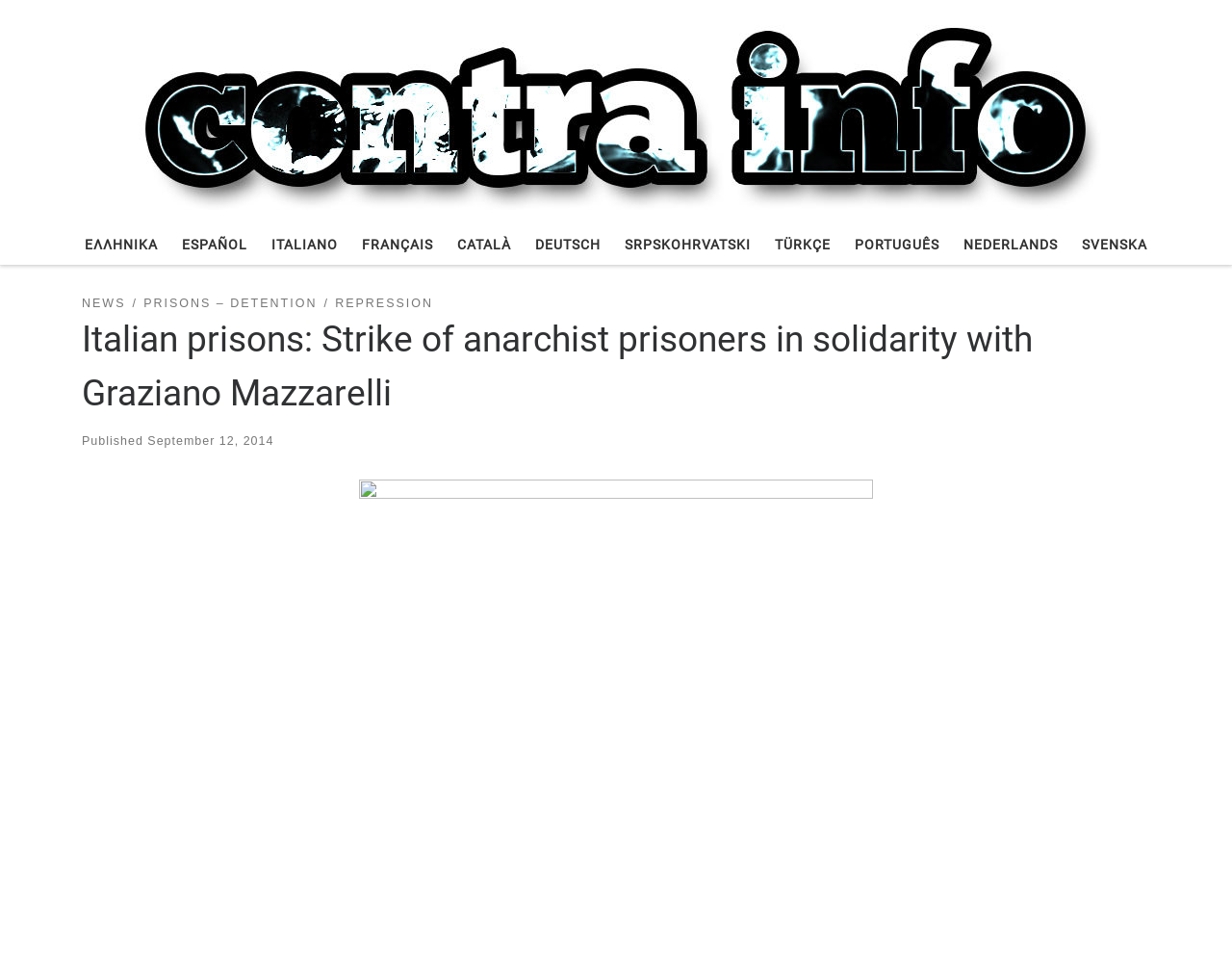Provide the bounding box coordinates of the section that needs to be clicked to accomplish the following instruction: "Leave a comment."

None